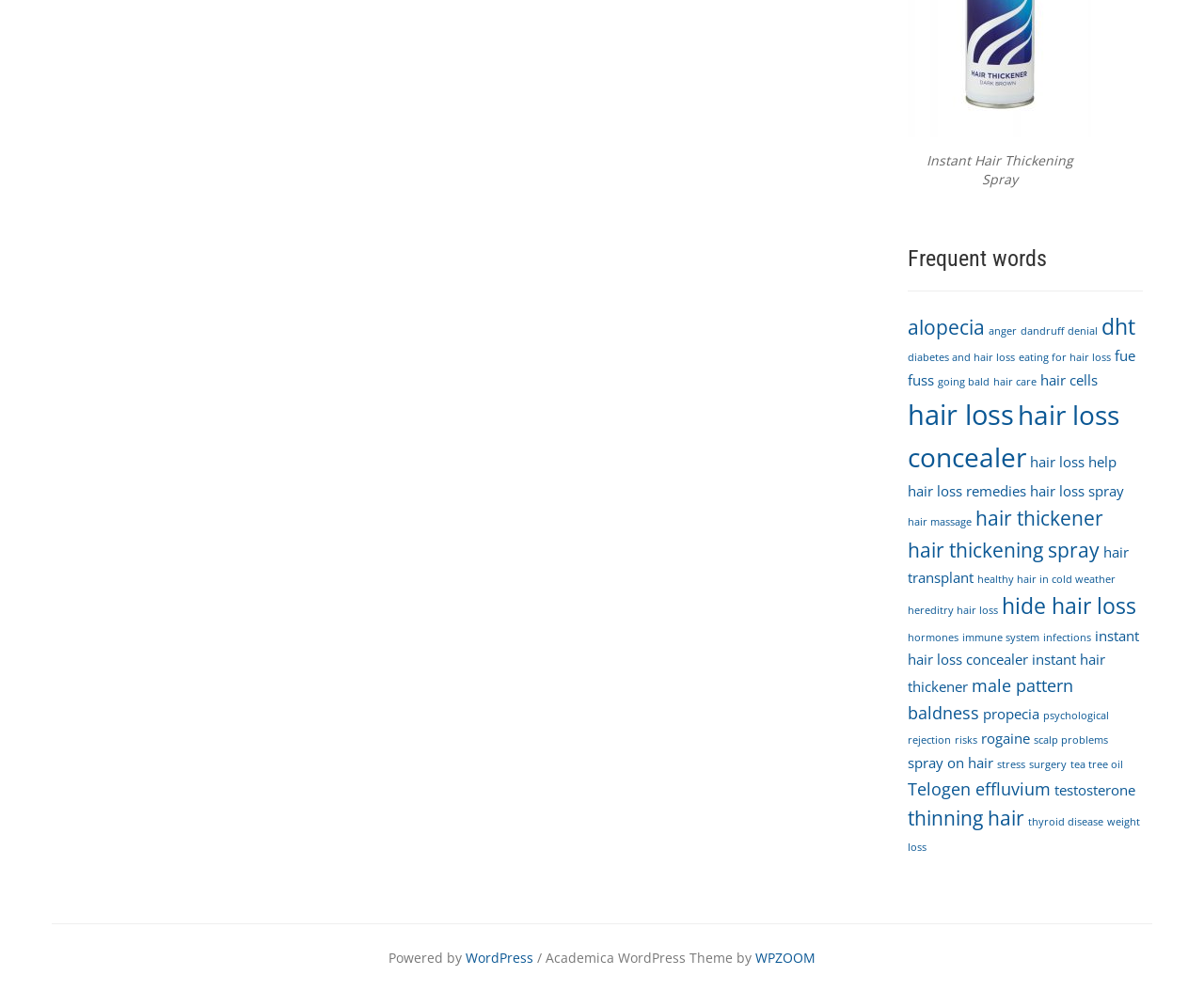Please specify the bounding box coordinates of the clickable region to carry out the following instruction: "Read about 'male pattern baldness'". The coordinates should be four float numbers between 0 and 1, in the format [left, top, right, bottom].

[0.754, 0.669, 0.891, 0.719]